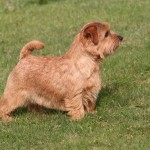Respond concisely with one word or phrase to the following query:
What is the color of the dog's coat?

Golden-brown